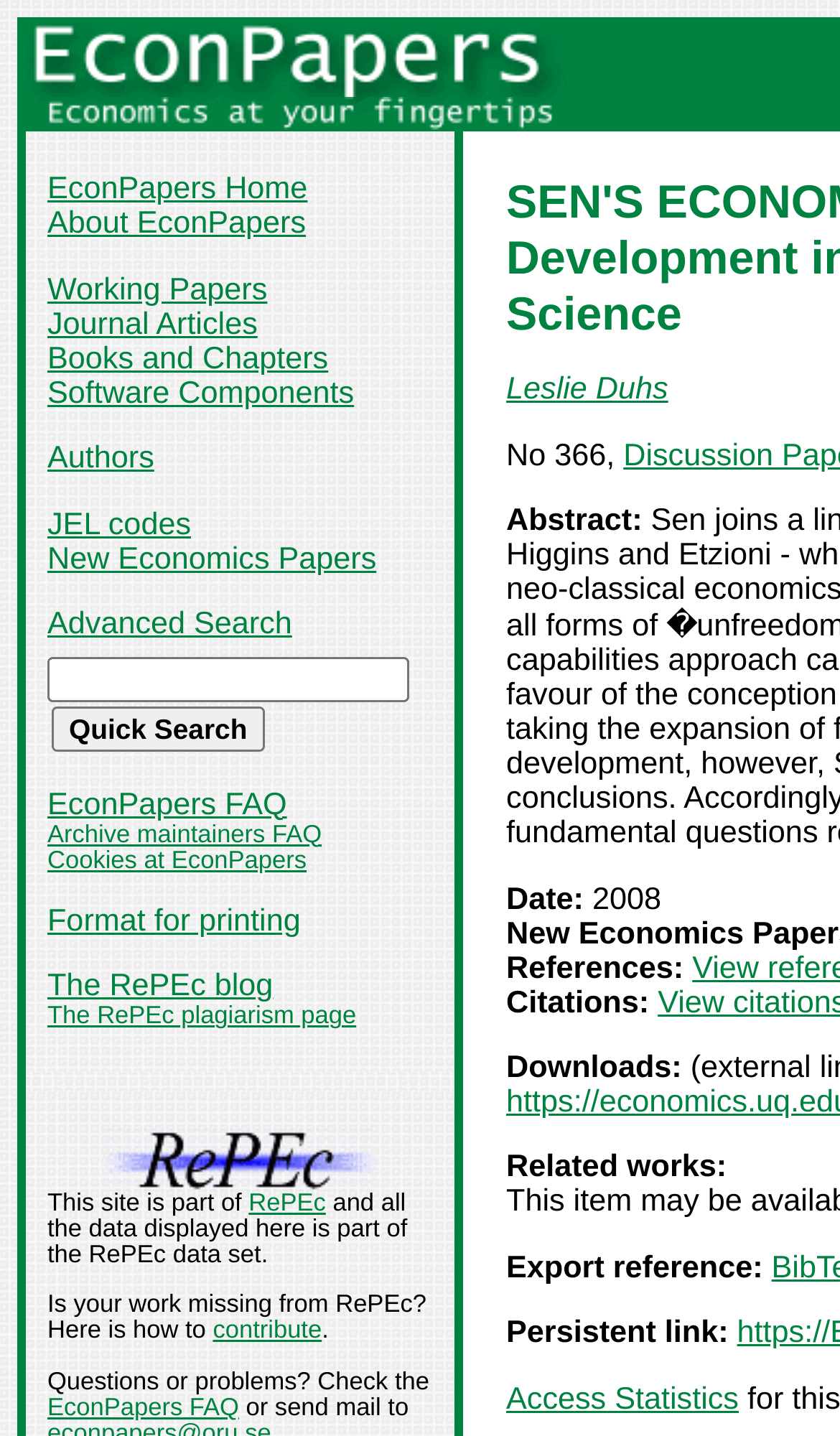Find the primary header on the webpage and provide its text.

SEN'S ECONOMIC PHILOSOPHY Capabilities and Human Development in the Revival of Economics as a Moral Science